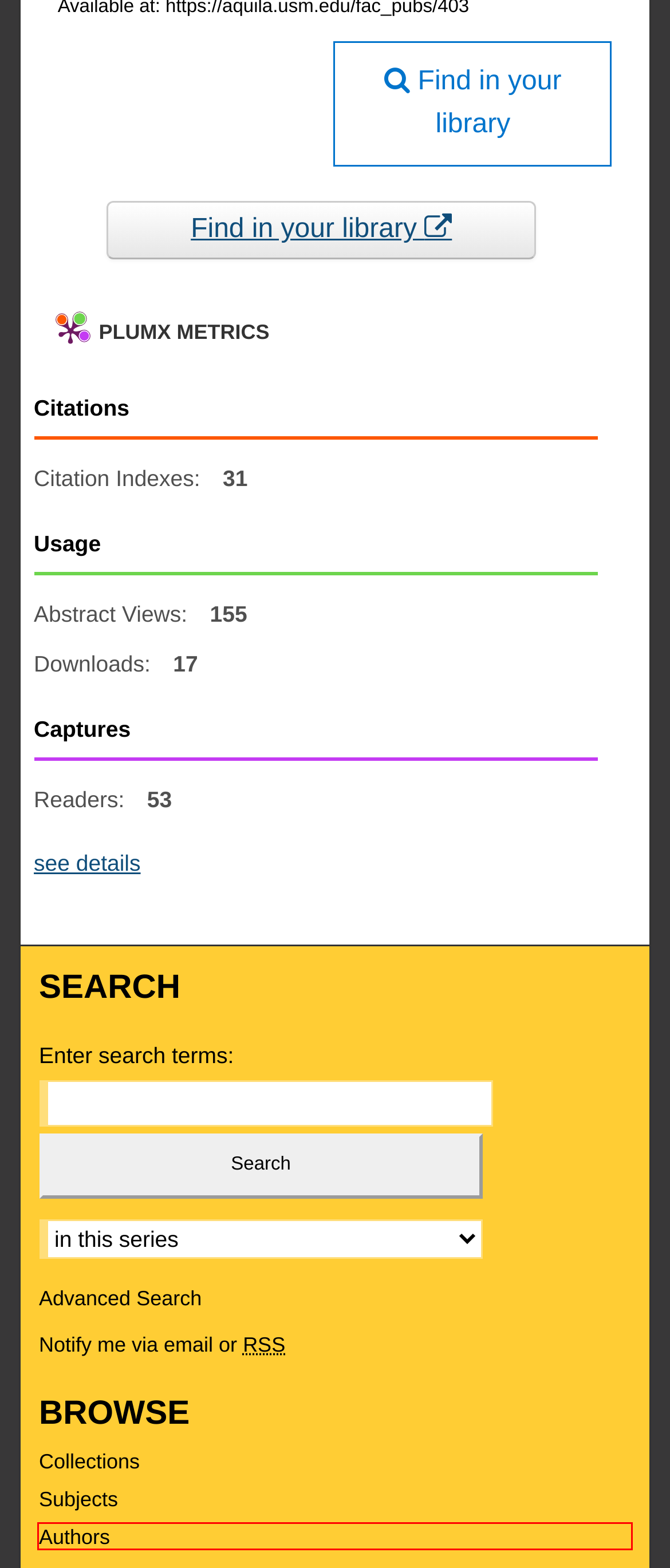Given a screenshot of a webpage with a red bounding box around an element, choose the most appropriate webpage description for the new page displayed after clicking the element within the bounding box. Here are the candidates:
A. Browse by Author | The Aquila Digital Community
B. Digital Commons | Digital showcase for scholarly work | Elsevier
C. PlumX
D. Authors and Works by Discipline
E. Cookie Notice | Elsevier Legal
F. Faculty Publications: Custom Email Notifications and RSS
G. SelectedWorks - Log in
H. Faculty Publications | The University of Southern Mississippi

A